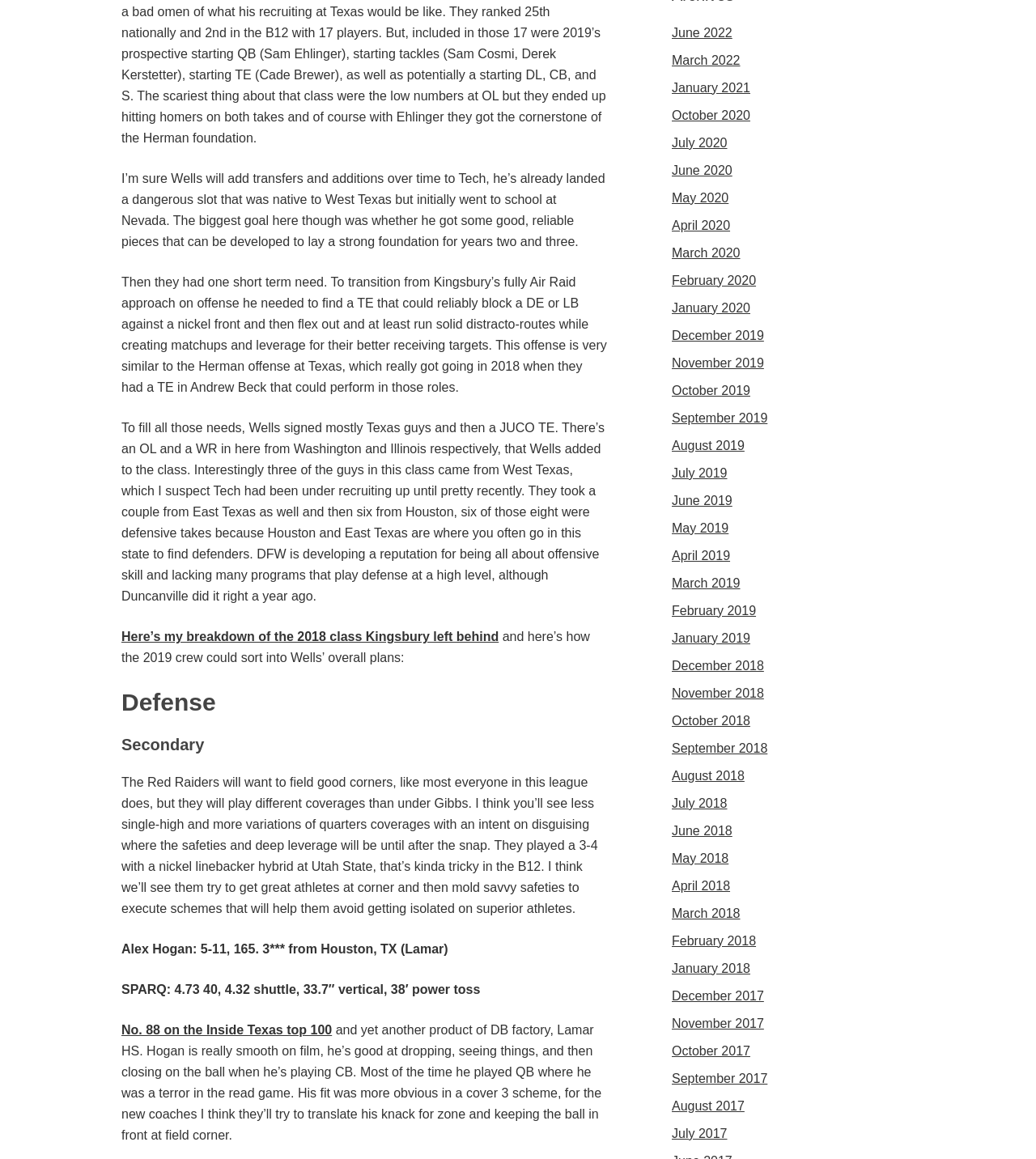Where is the team's coach, Wells, from?
Using the image, give a concise answer in the form of a single word or short phrase.

Utah State